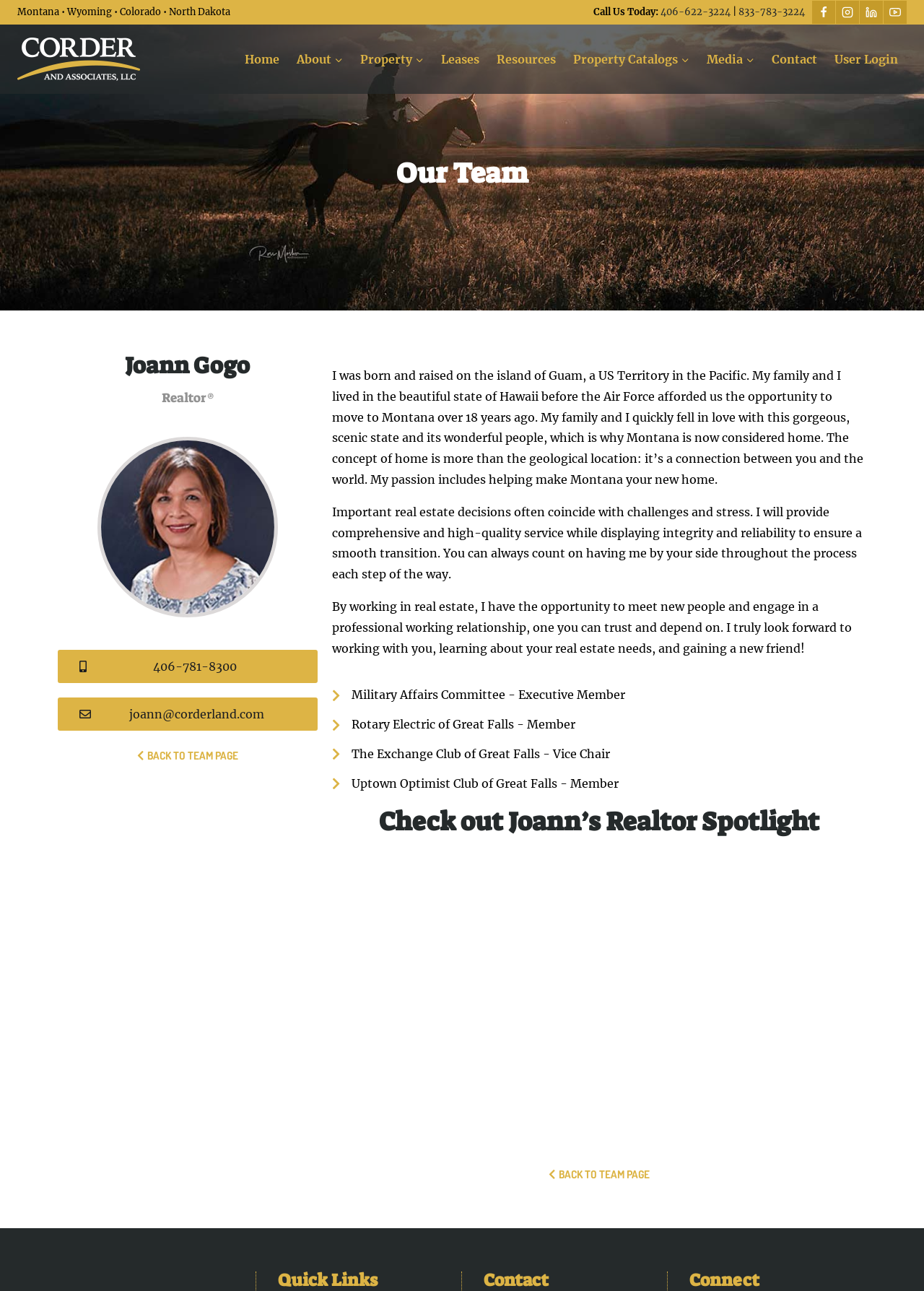Please identify the bounding box coordinates of the clickable area that will fulfill the following instruction: "Visit Joann's Facebook page". The coordinates should be in the format of four float numbers between 0 and 1, i.e., [left, top, right, bottom].

[0.879, 0.001, 0.904, 0.018]